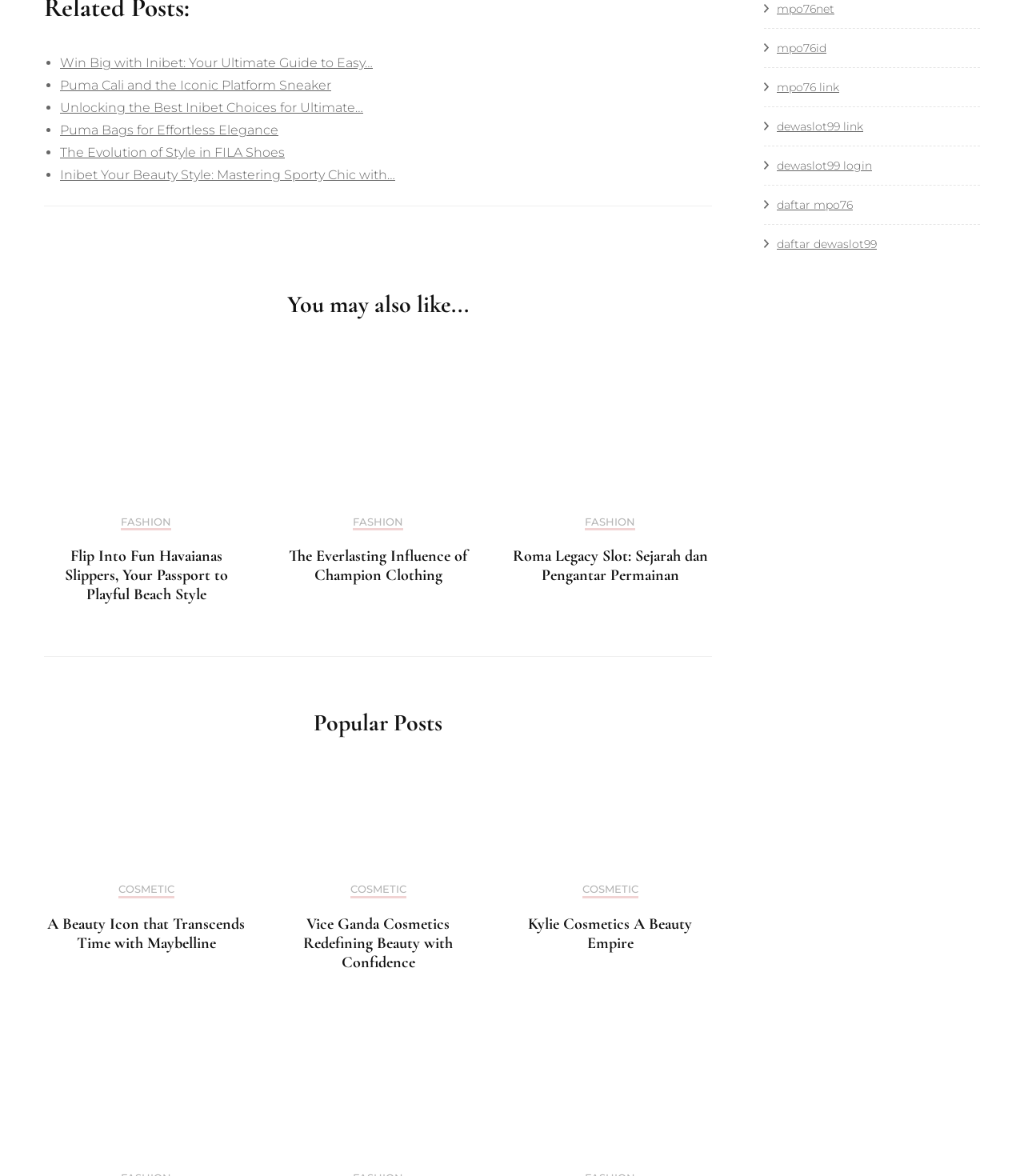Pinpoint the bounding box coordinates of the element you need to click to execute the following instruction: "Click on the link to learn about Kylie Cosmetics A Beauty Empire". The bounding box should be represented by four float numbers between 0 and 1, in the format [left, top, right, bottom].

[0.516, 0.777, 0.676, 0.81]